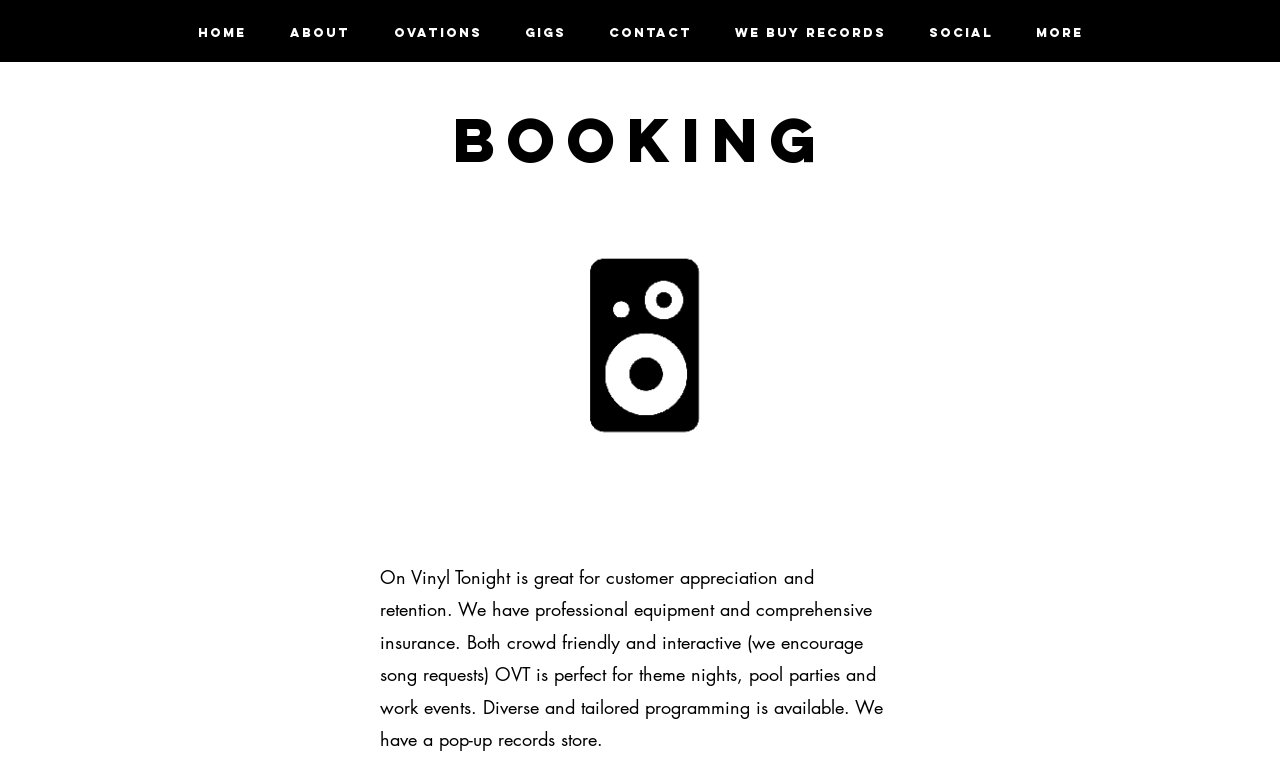Please identify the bounding box coordinates of the element I need to click to follow this instruction: "Click the HOME link".

[0.138, 0.019, 0.209, 0.066]